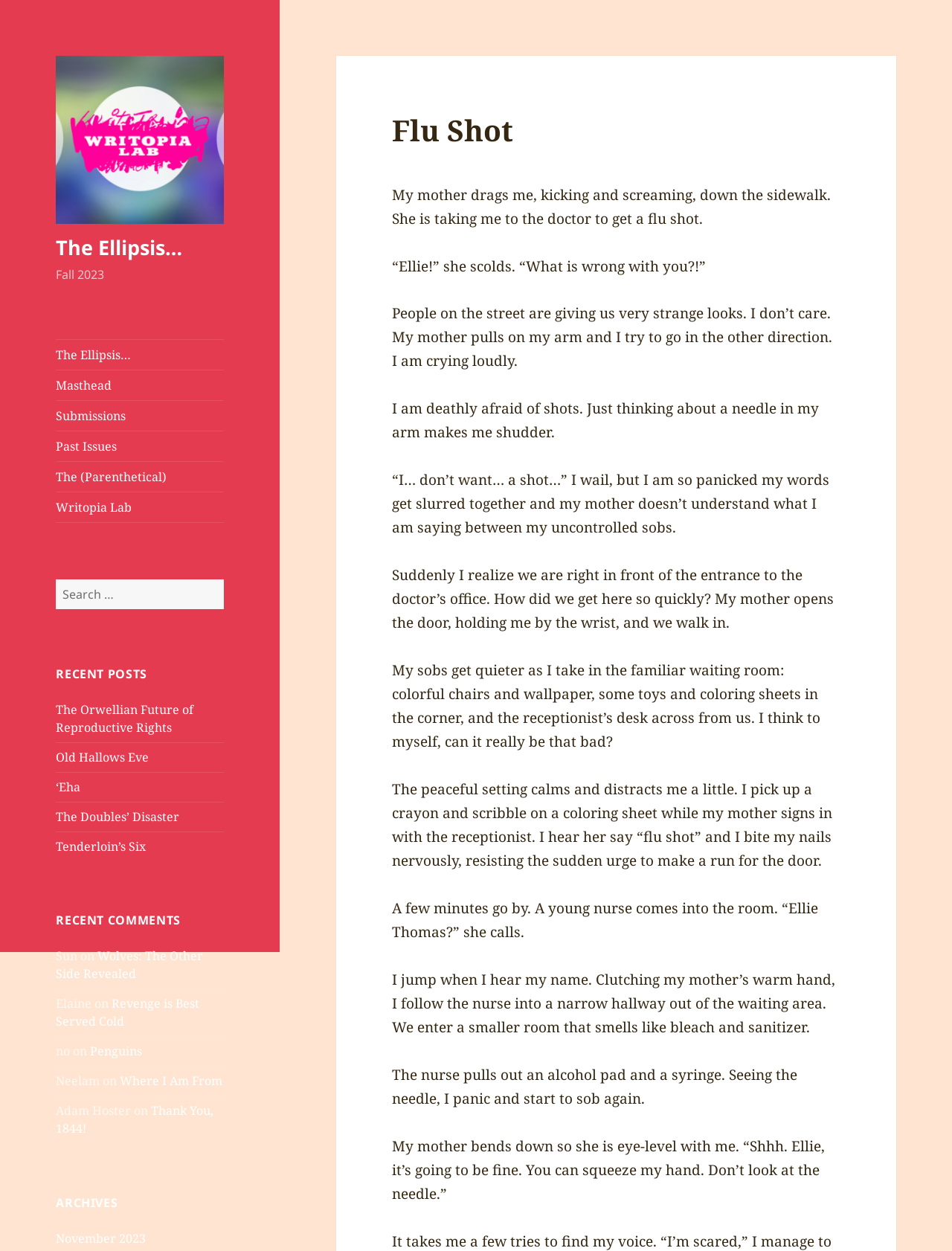Based on the element description The Doubles’ Disaster, identify the bounding box of the UI element in the given webpage screenshot. The coordinates should be in the format (top-left x, top-left y, bottom-right x, bottom-right y) and must be between 0 and 1.

[0.059, 0.646, 0.189, 0.659]